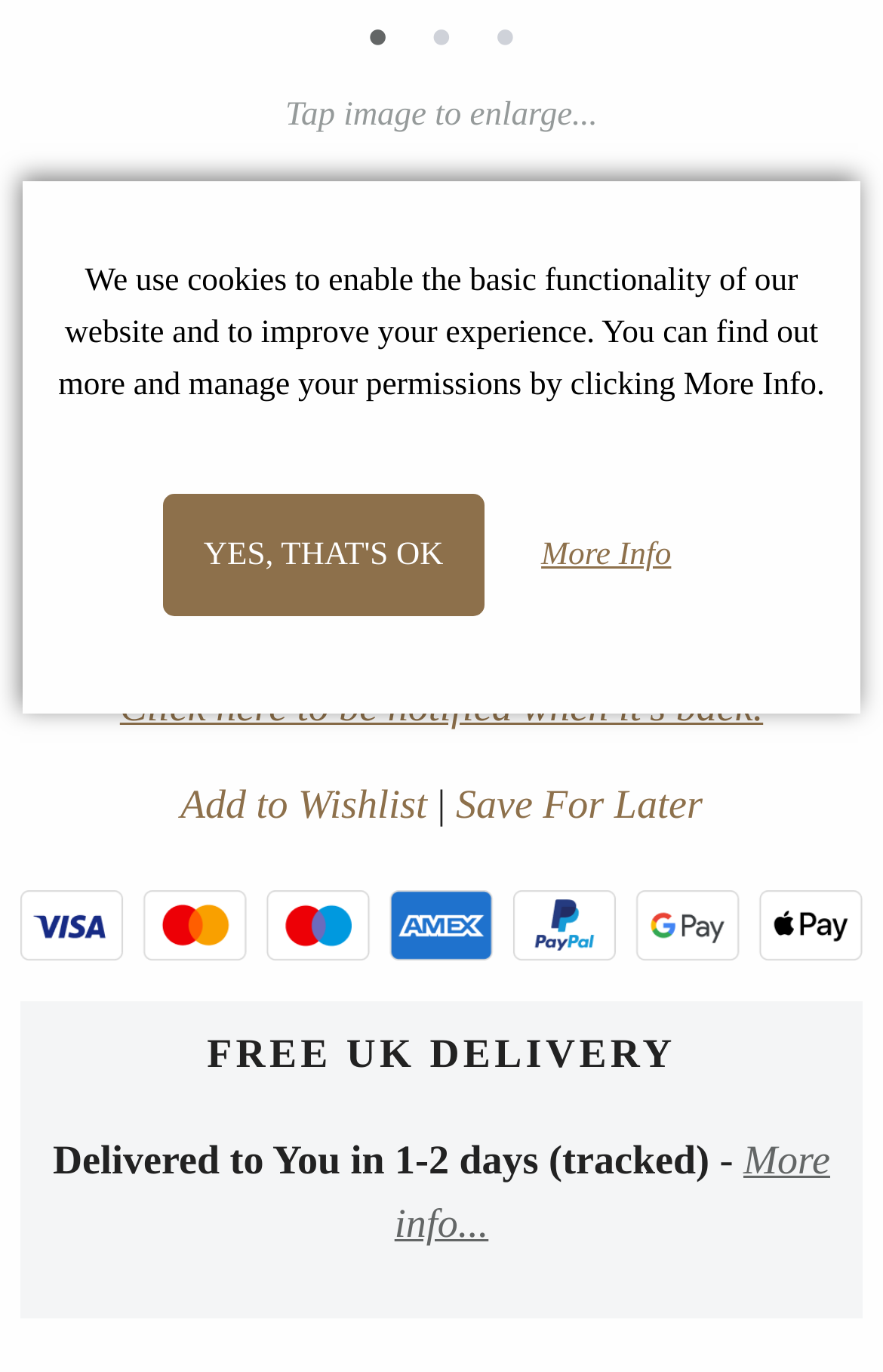Please determine the bounding box coordinates for the UI element described as: "More Info".

[0.558, 0.391, 0.816, 0.419]